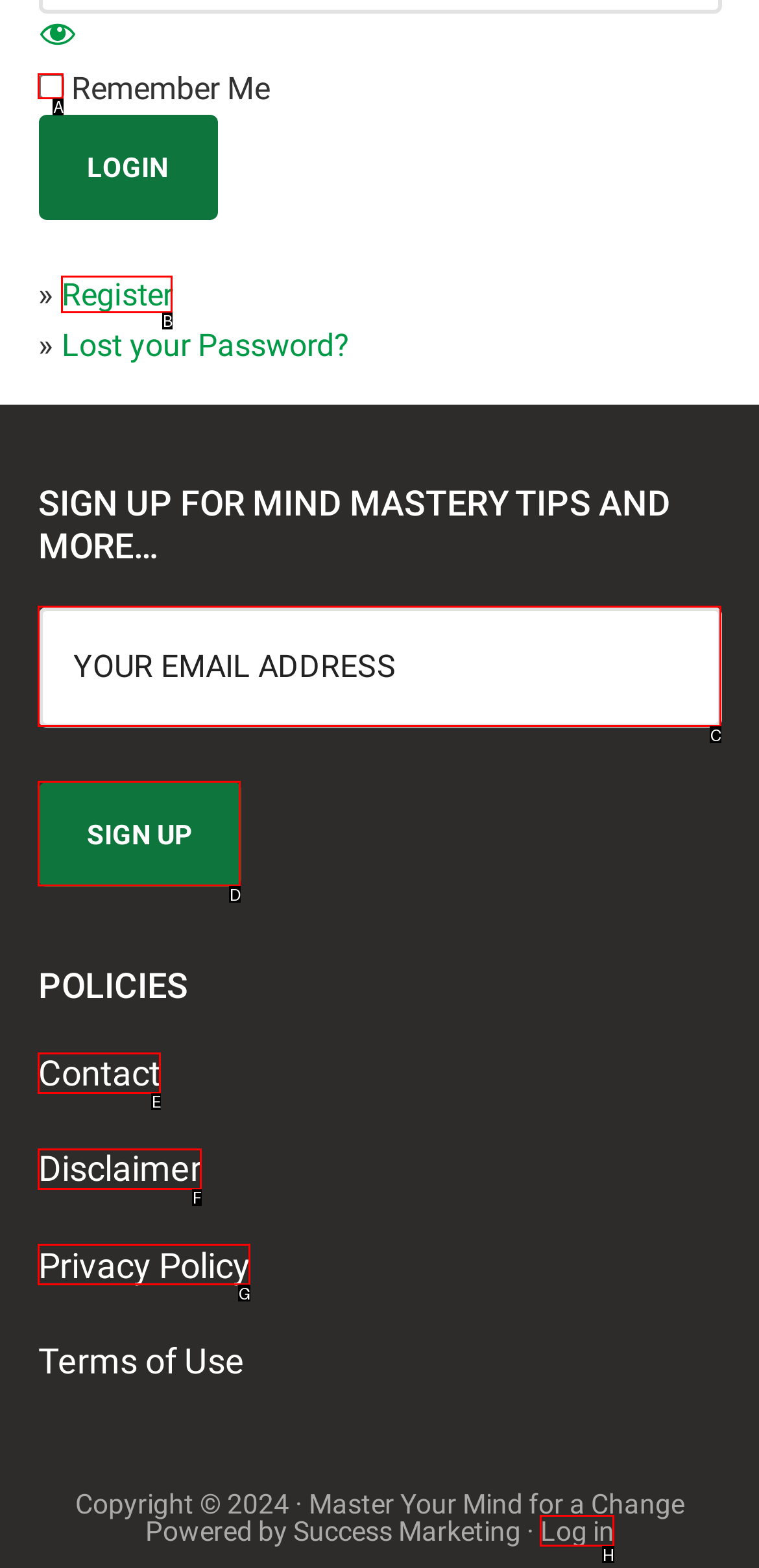Using the description: Log in, find the best-matching HTML element. Indicate your answer with the letter of the chosen option.

H